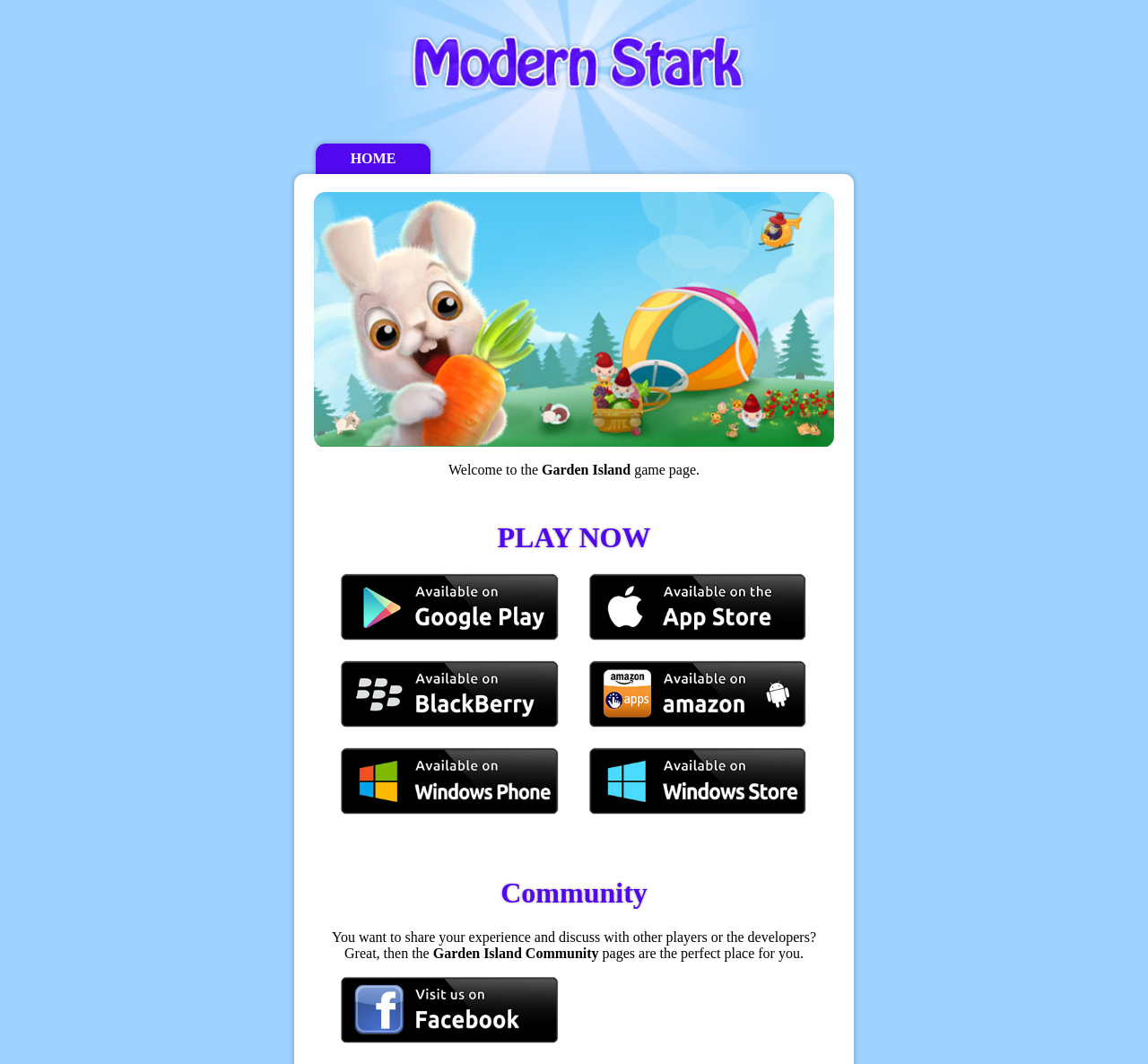What is the purpose of the community page?
Please provide an in-depth and detailed response to the question.

According to the text 'You want to share your experience and discuss with other players or the developers? Great, then the Garden Island Community pages are the perfect place for you.', the purpose of the community page is to share experience and discuss with other players or developers.